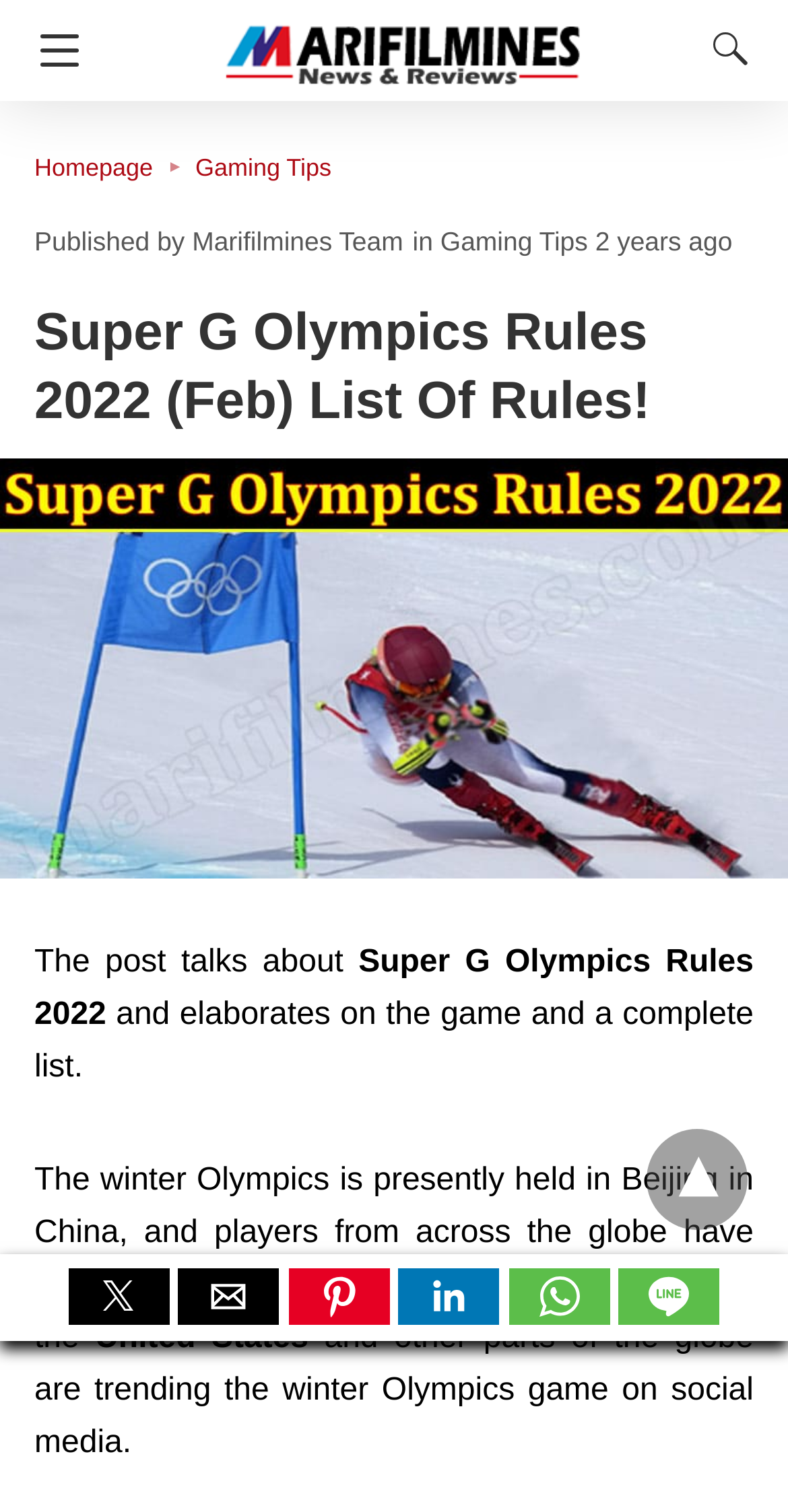Please identify the bounding box coordinates of the region to click in order to complete the task: "Share on Twitter". The coordinates must be four float numbers between 0 and 1, specified as [left, top, right, bottom].

[0.087, 0.839, 0.215, 0.876]